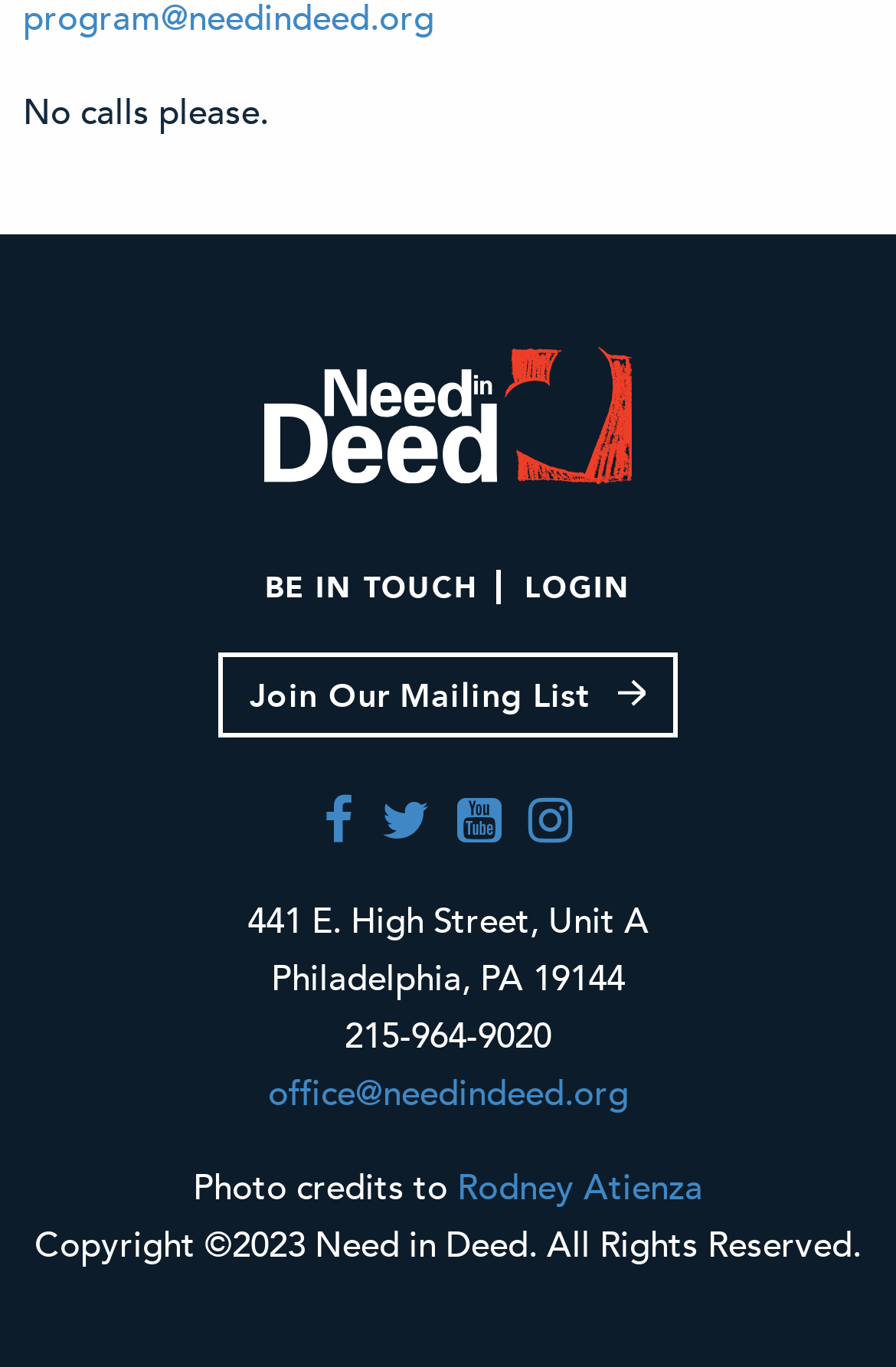Please provide the bounding box coordinates for the element that needs to be clicked to perform the following instruction: "Click the BE IN TOUCH link". The coordinates should be given as four float numbers between 0 and 1, i.e., [left, top, right, bottom].

[0.275, 0.401, 0.555, 0.459]